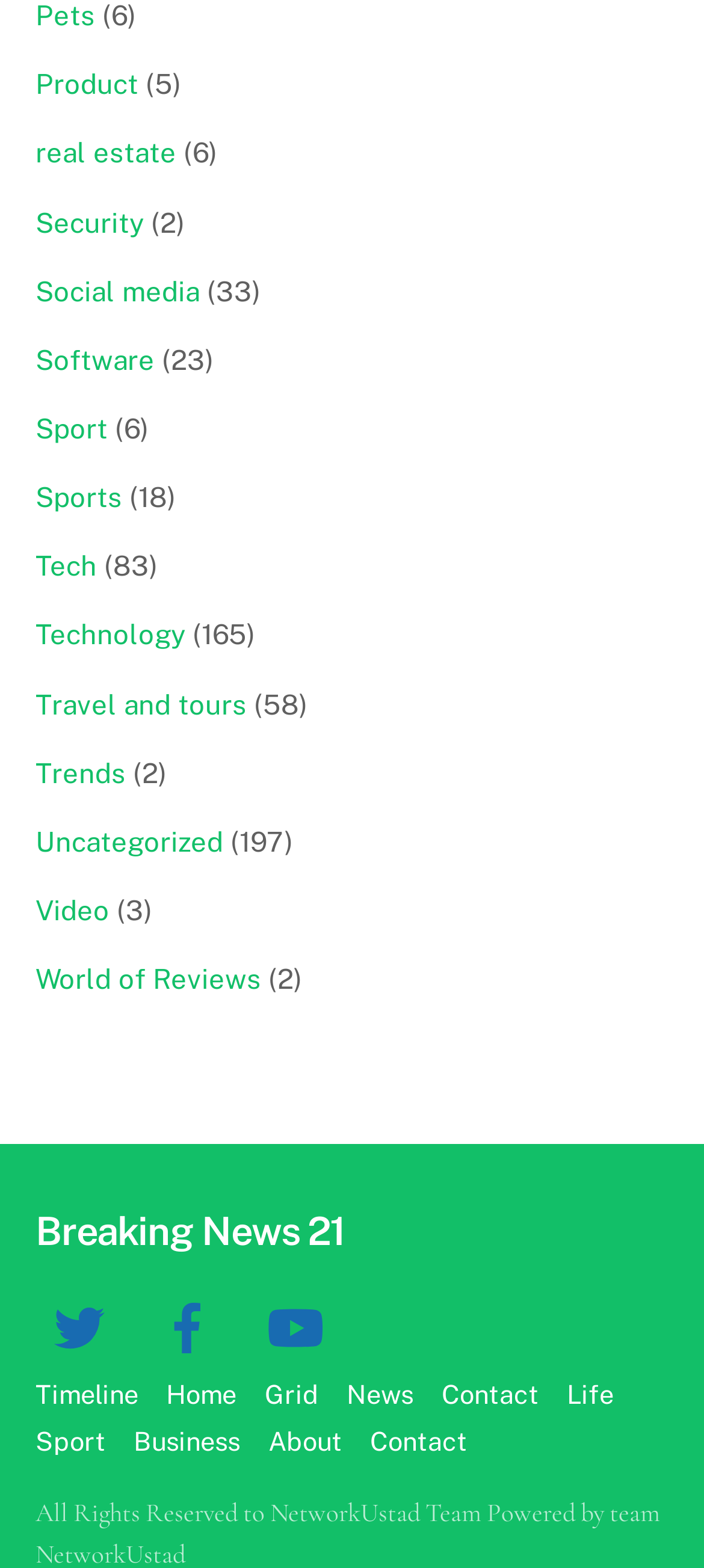How many links are present in the bottom navigation menu?
Using the screenshot, give a one-word or short phrase answer.

7